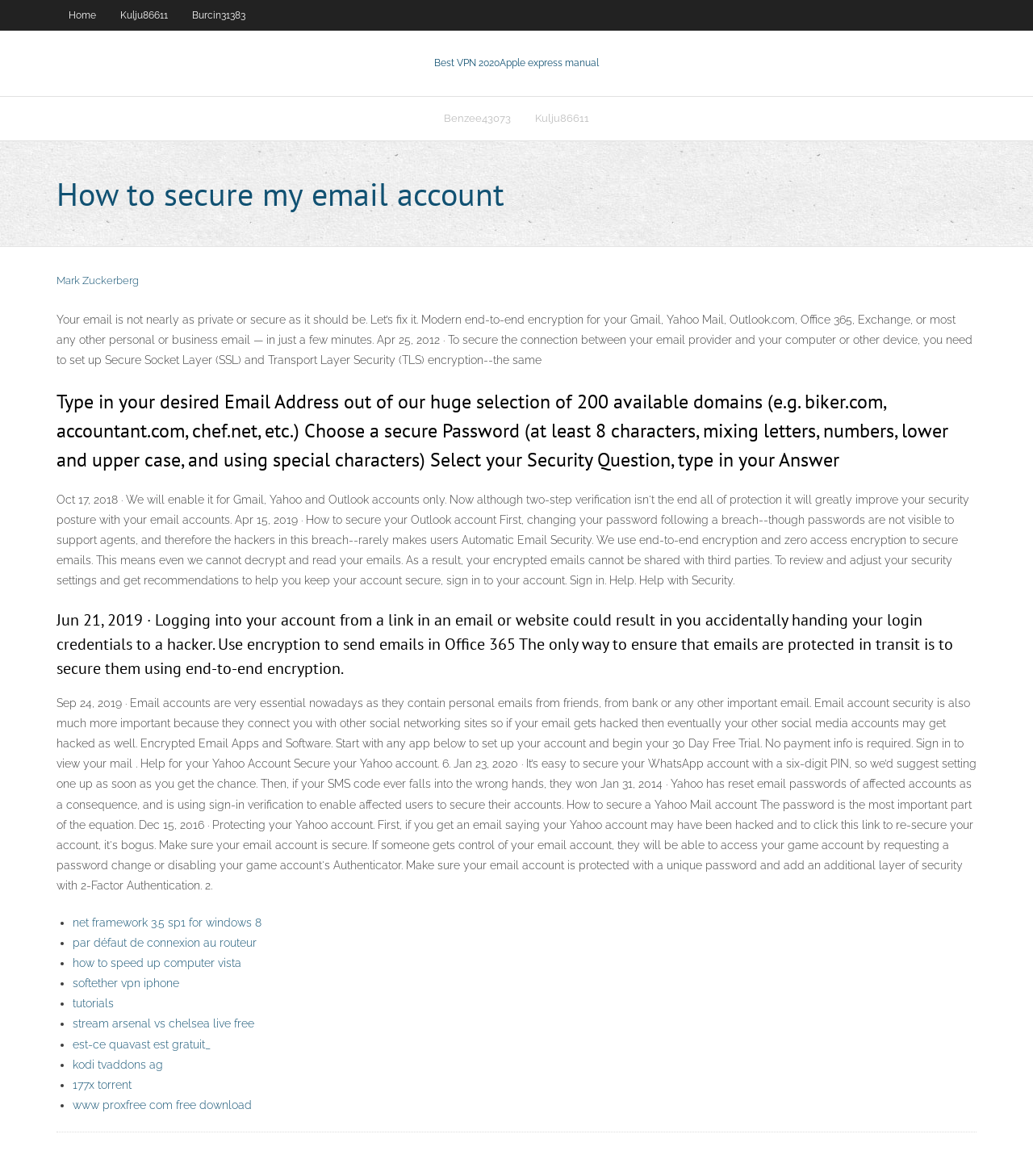What type of encryption is mentioned on the webpage?
Kindly offer a comprehensive and detailed response to the question.

The webpage mentions setting up Secure Socket Layer (SSL) and Transport Layer Security (TLS) encryption to secure the connection between the email provider and the user's device.